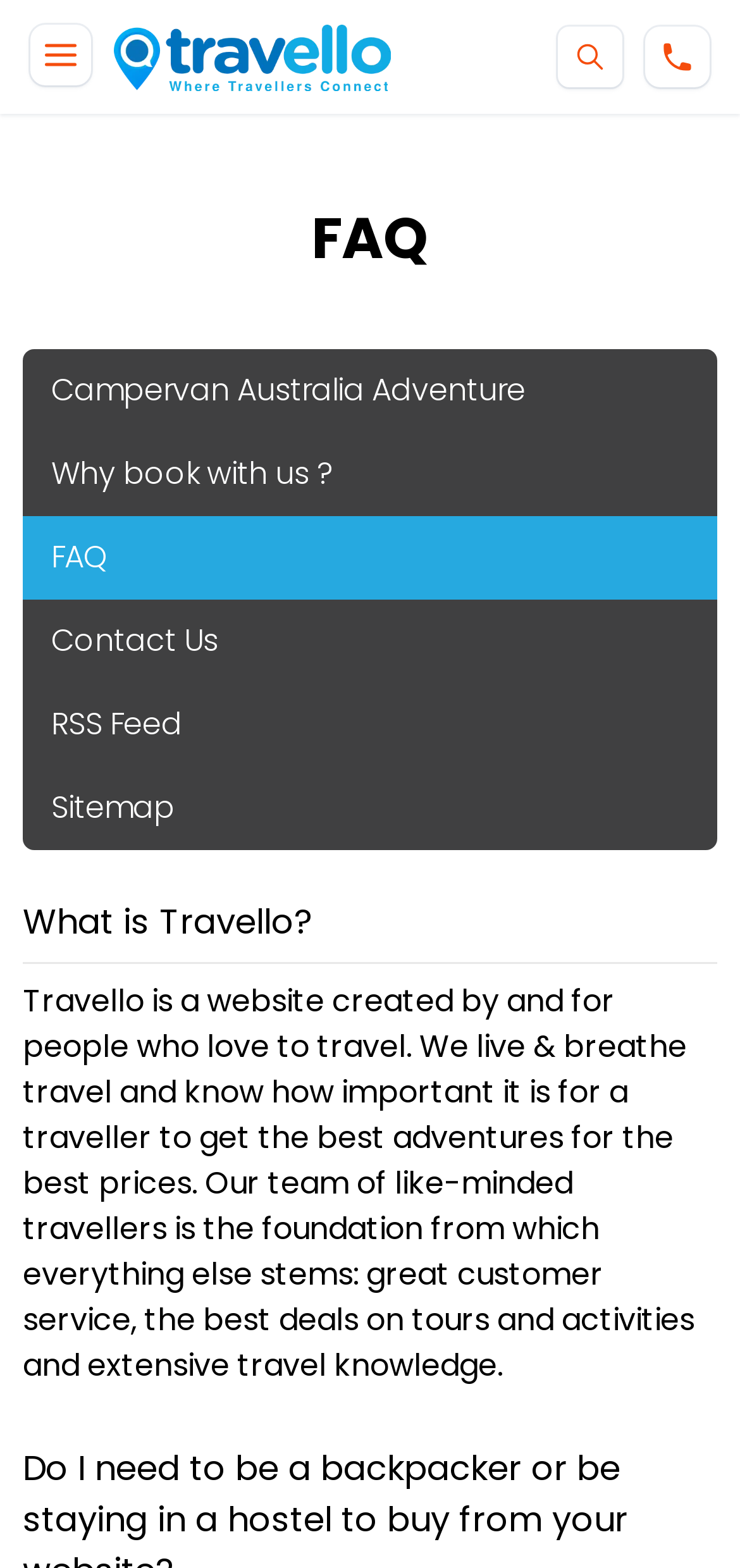Determine the bounding box coordinates for the UI element matching this description: "Sitemap".

[0.031, 0.489, 0.969, 0.542]